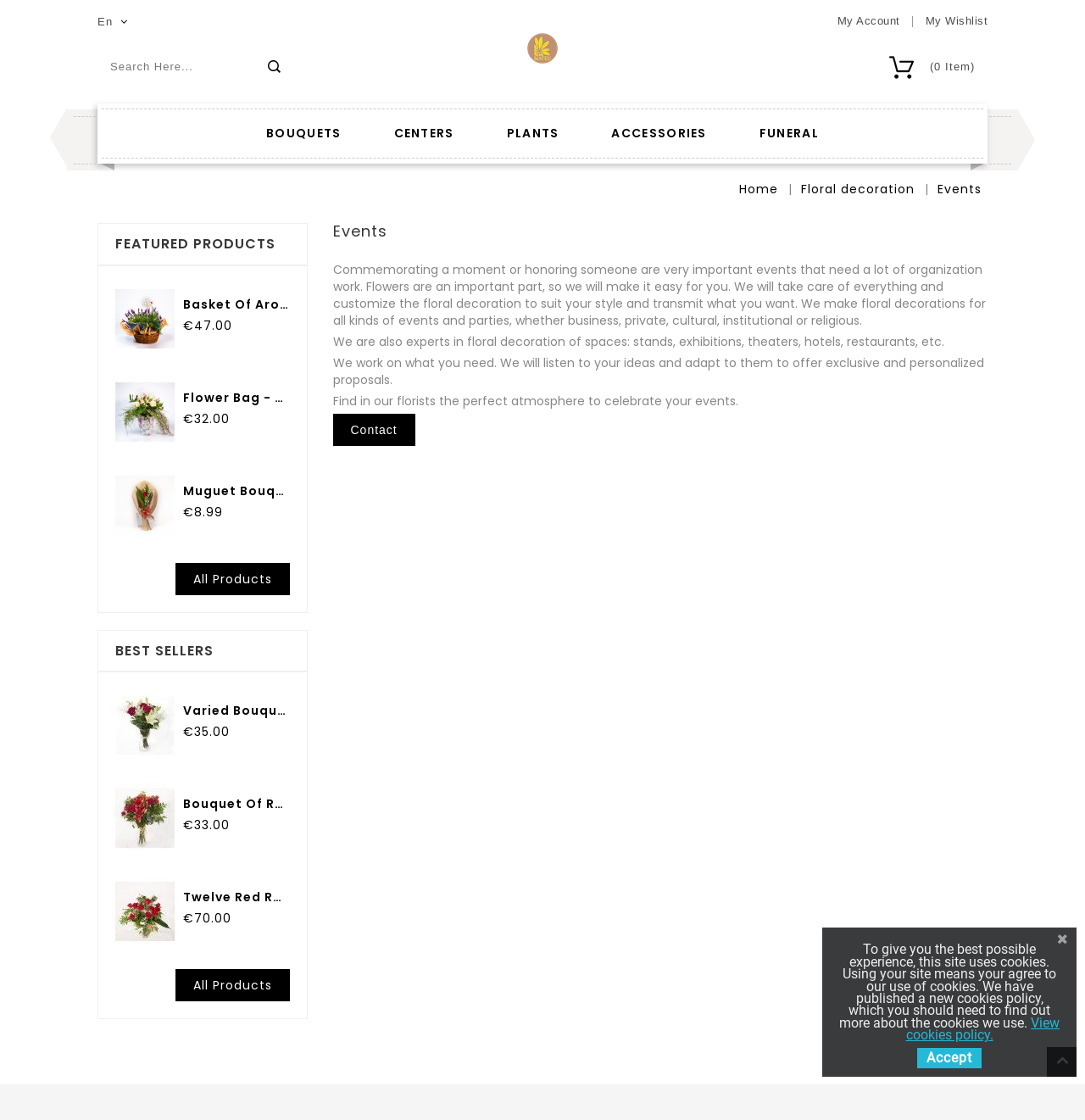Find the bounding box coordinates for the HTML element described as: "Flower Bag - Mom". The coordinates should consist of four float values between 0 and 1, i.e., [left, top, right, bottom].

[0.169, 0.347, 0.267, 0.362]